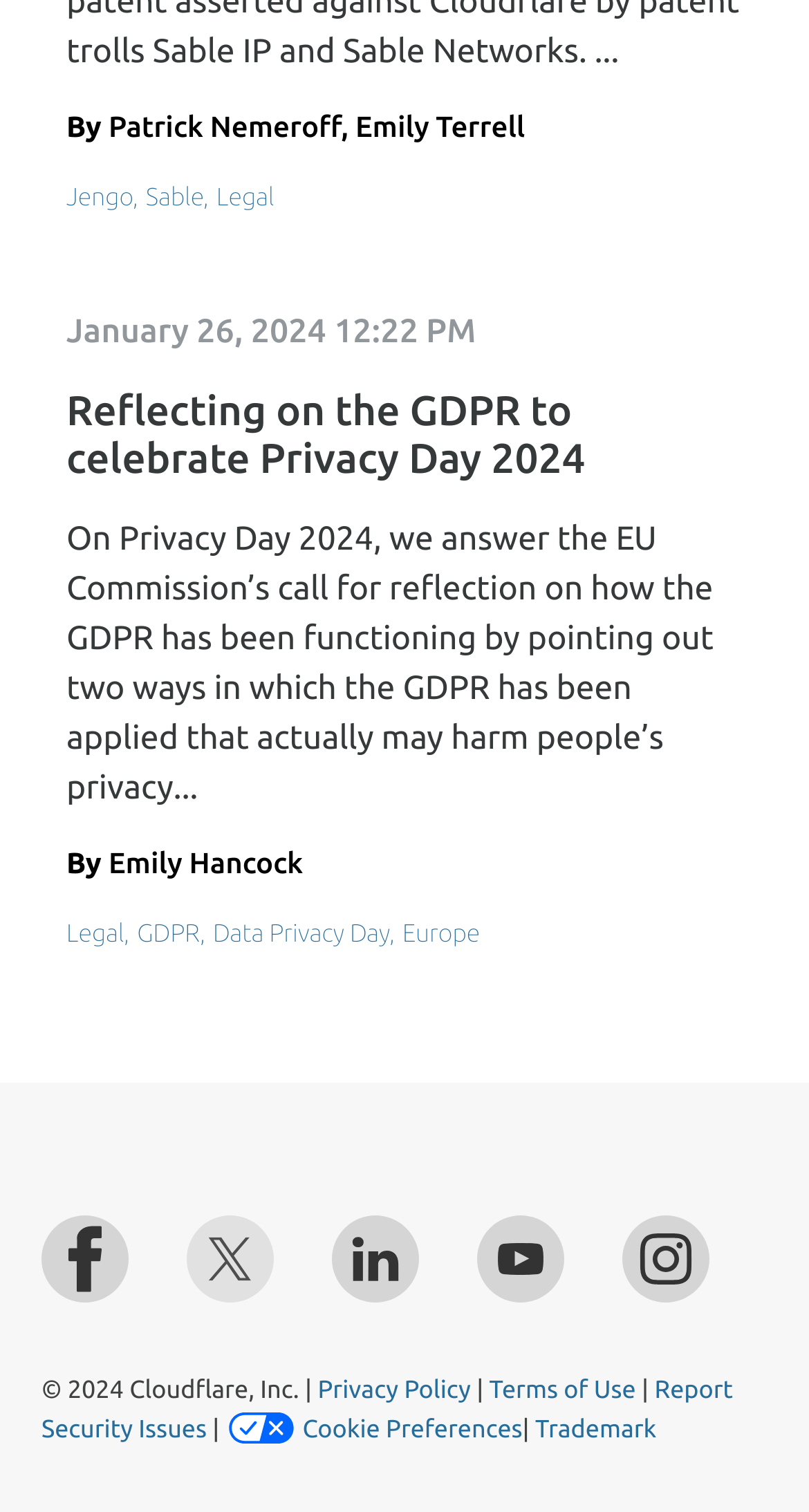Refer to the image and offer a detailed explanation in response to the question: What is the copyright year of the webpage?

I found the answer by looking at the bottom of the webpage, where it says '© 2024 Cloudflare, Inc.'. This indicates that the copyright year of the webpage is 2024.